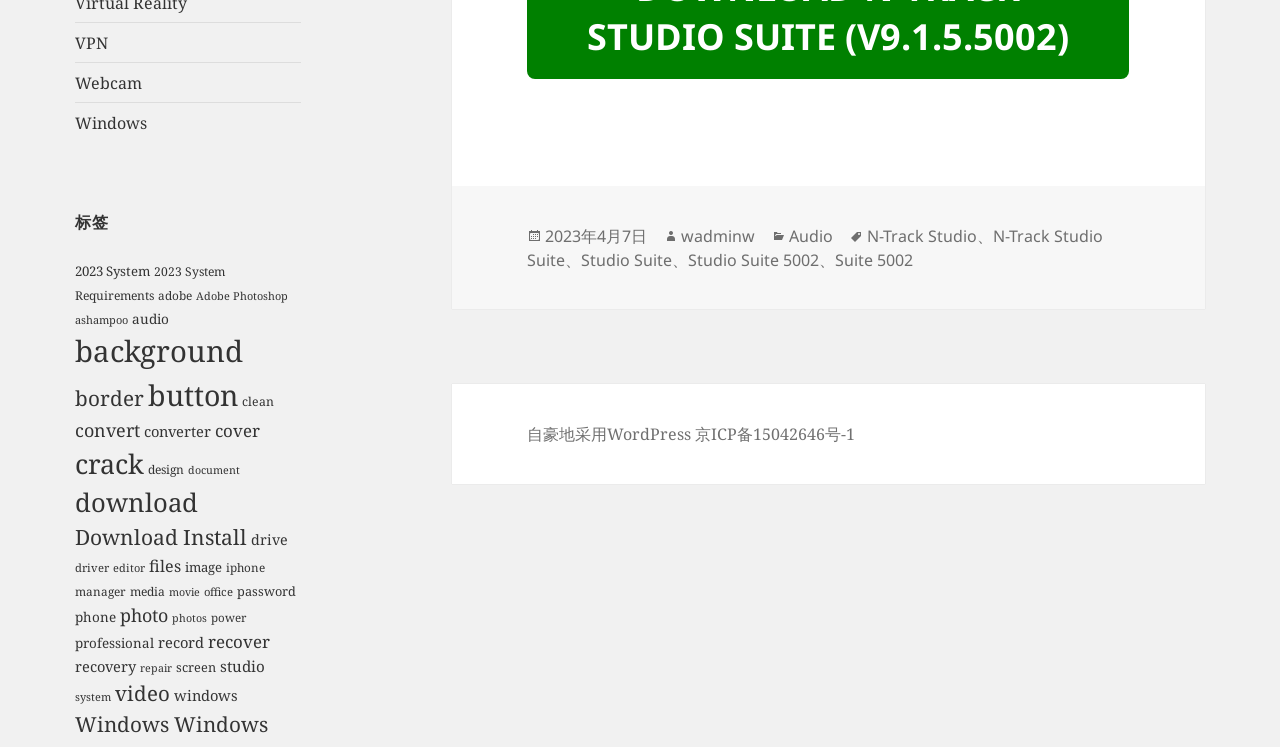Please determine the bounding box coordinates of the element to click in order to execute the following instruction: "Click on the 'GIN Virtual Café' link". The coordinates should be four float numbers between 0 and 1, specified as [left, top, right, bottom].

None